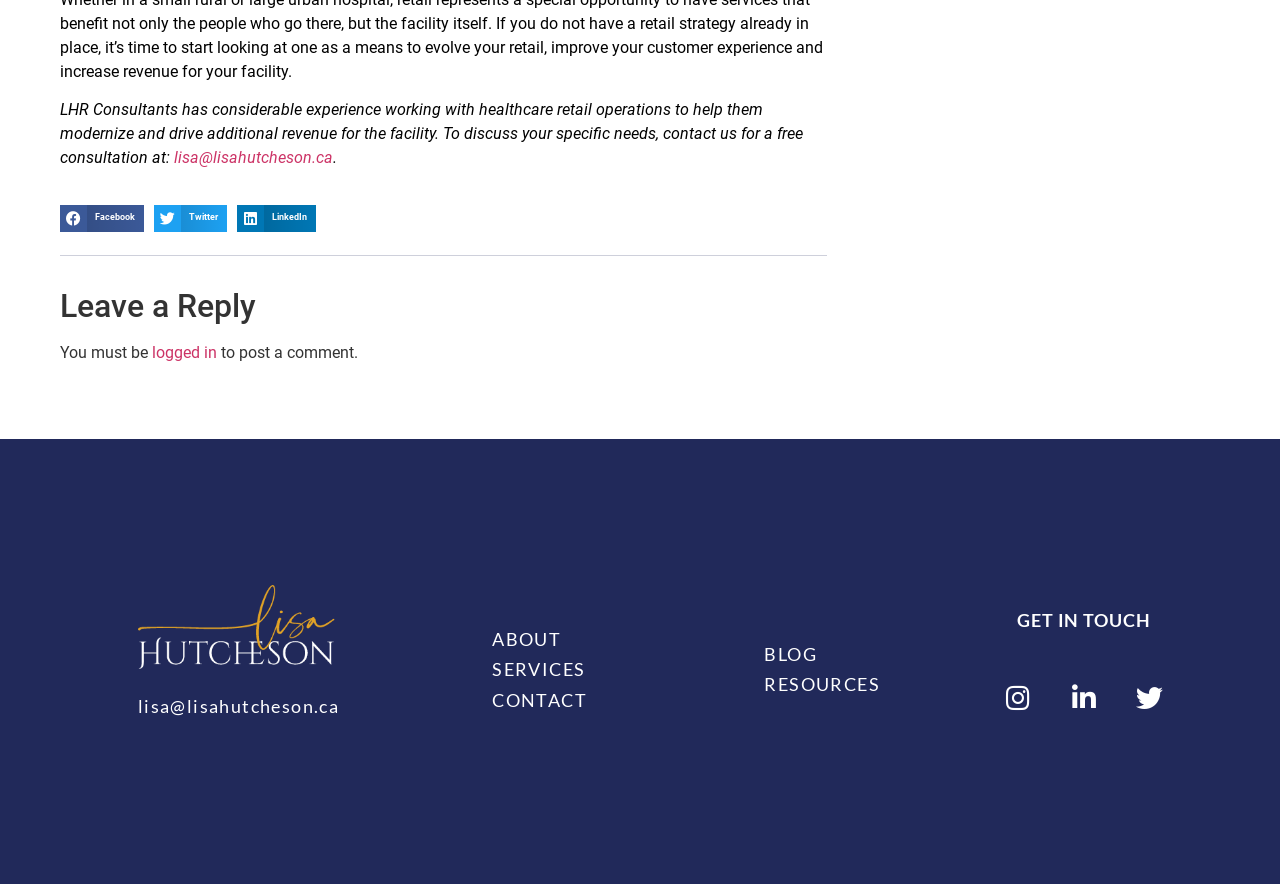What is required to post a comment?
We need a detailed and exhaustive answer to the question. Please elaborate.

According to the StaticText element with ID 424, you must be logged in to post a comment, as stated in the text 'You must be logged in to post a comment'.